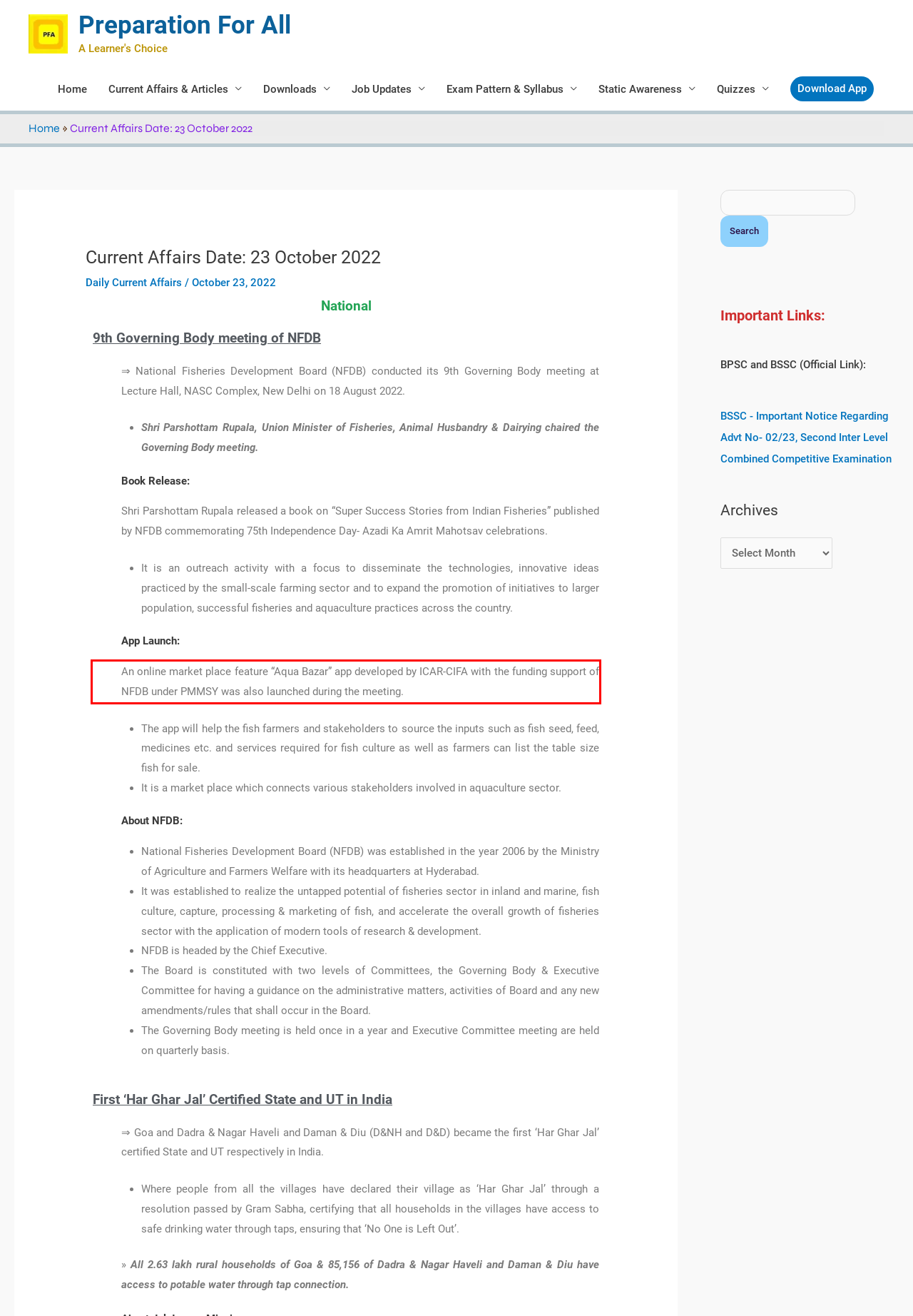From the given screenshot of a webpage, identify the red bounding box and extract the text content within it.

An online market place feature “Aqua Bazar” app developed by ICAR-CIFA with the funding support of NFDB under PMMSY was also launched during the meeting.